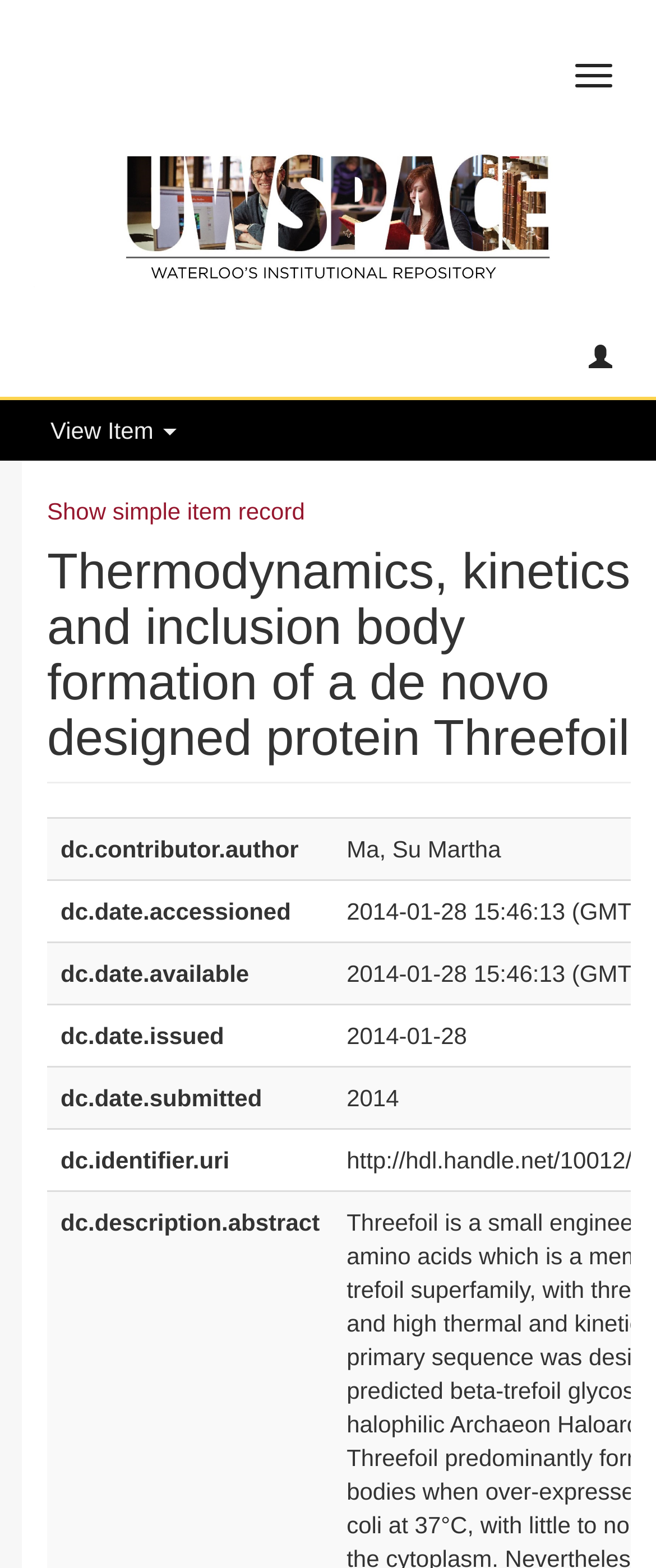Describe all the visual and textual components of the webpage comprehensively.

The webpage is about a research paper titled "Thermodynamics, kinetics and inclusion body formation of a de novo designed protein Threefoil". At the top left corner, there is a link to "UWSpace - Waterloo's institutional repository" accompanied by an image. Below this link, there are several buttons, including "Toggle navigation" and "View Item", positioned on the top right and top left sides, respectively. 

The main content of the webpage is a heading with the same title as the webpage, which spans across the top section of the page. Below this heading, there are six grid cells arranged vertically, each containing metadata about the research paper, including the author, dates of accession, availability, issuance, submission, and URI. These grid cells are aligned to the left side of the page.